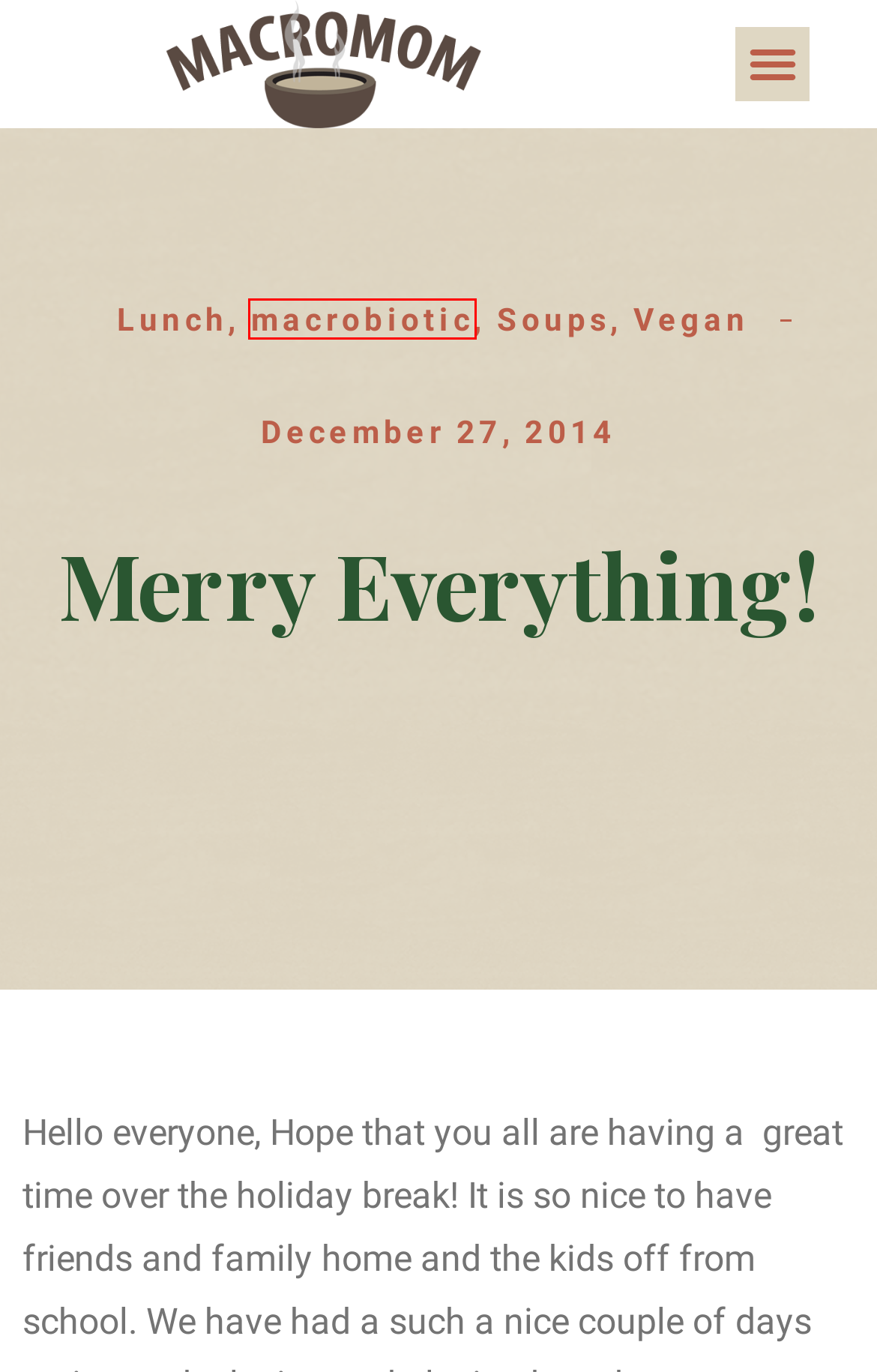You are looking at a webpage screenshot with a red bounding box around an element. Pick the description that best matches the new webpage after interacting with the element in the red bounding box. The possible descriptions are:
A. parsley Archives - Macro Mom
B. Vegan Archives - Macro Mom
C. macromom Archives - Macro Mom
D. Soups Archives - Macro Mom
E. vegan soup Archives - Macro Mom
F. December 27, 2014 - Macro Mom
G. Lunch Archives - Macro Mom
H. macrobiotic Archives - Macro Mom

H